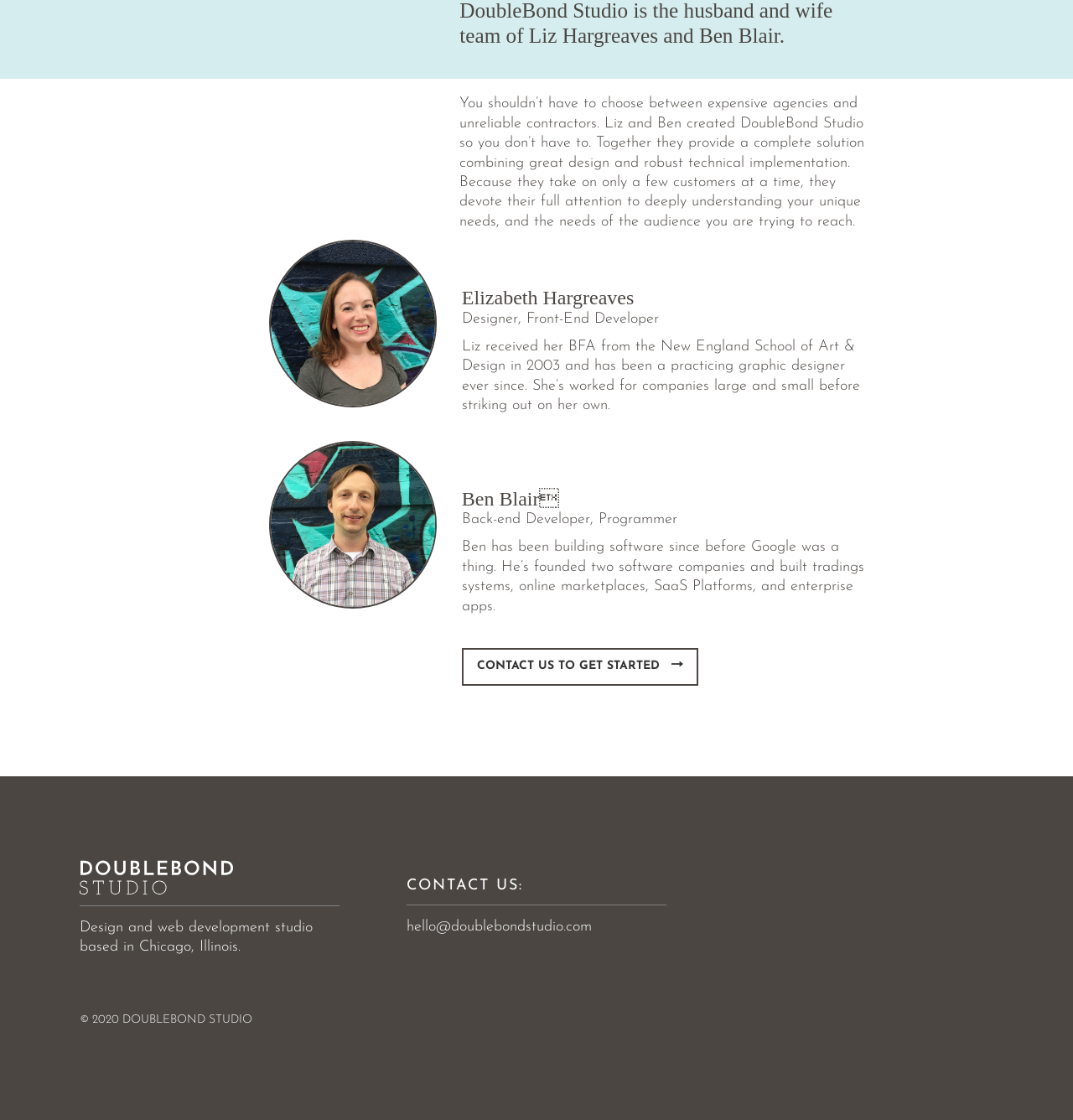Using the provided element description, identify the bounding box coordinates as (top-left x, top-left y, bottom-right x, bottom-right y). Ensure all values are between 0 and 1. Description: hello@doublebondstudio.com

[0.379, 0.821, 0.552, 0.835]